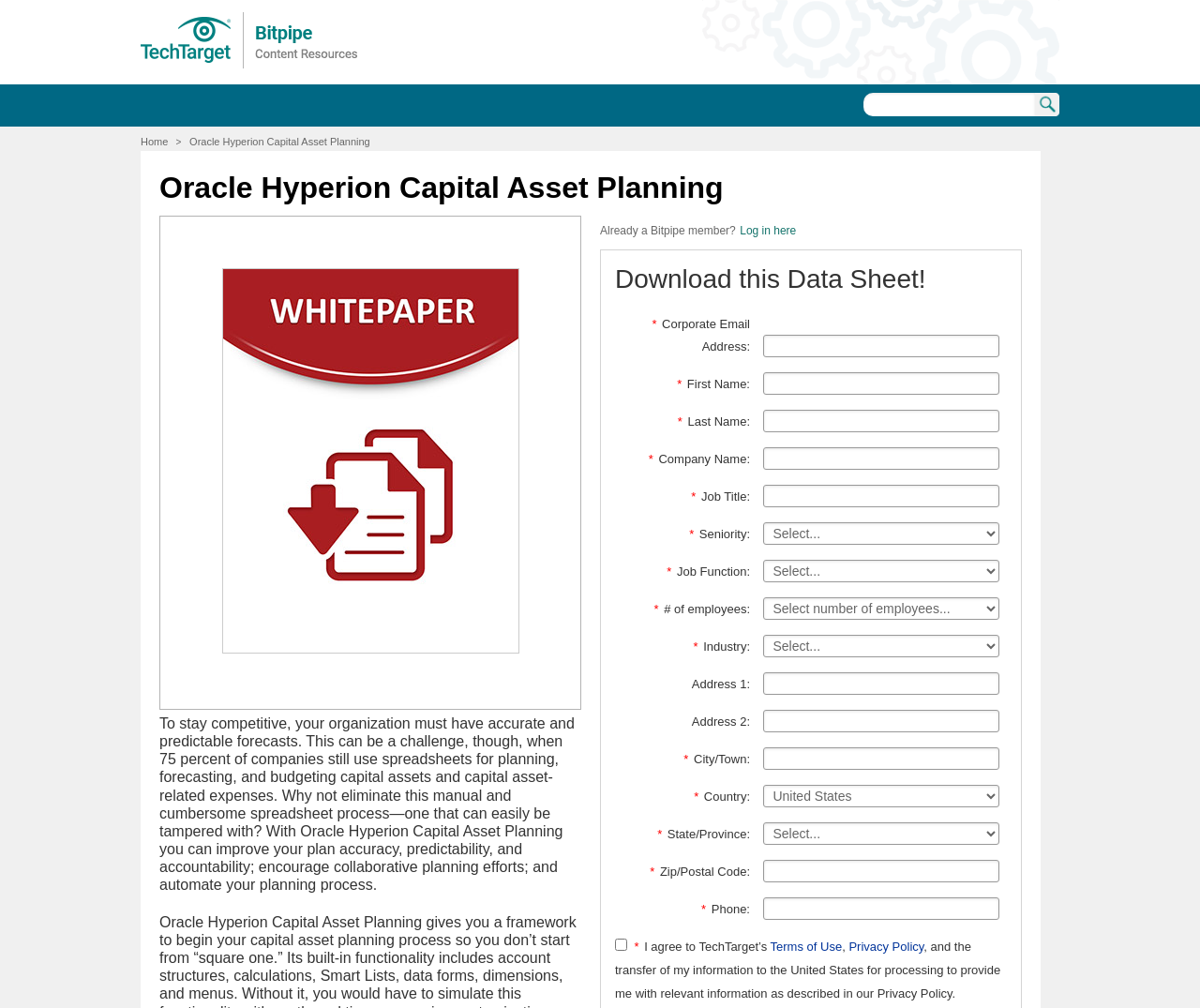What is required to download the data sheet?
Refer to the image and answer the question using a single word or phrase.

Corporate Email Address